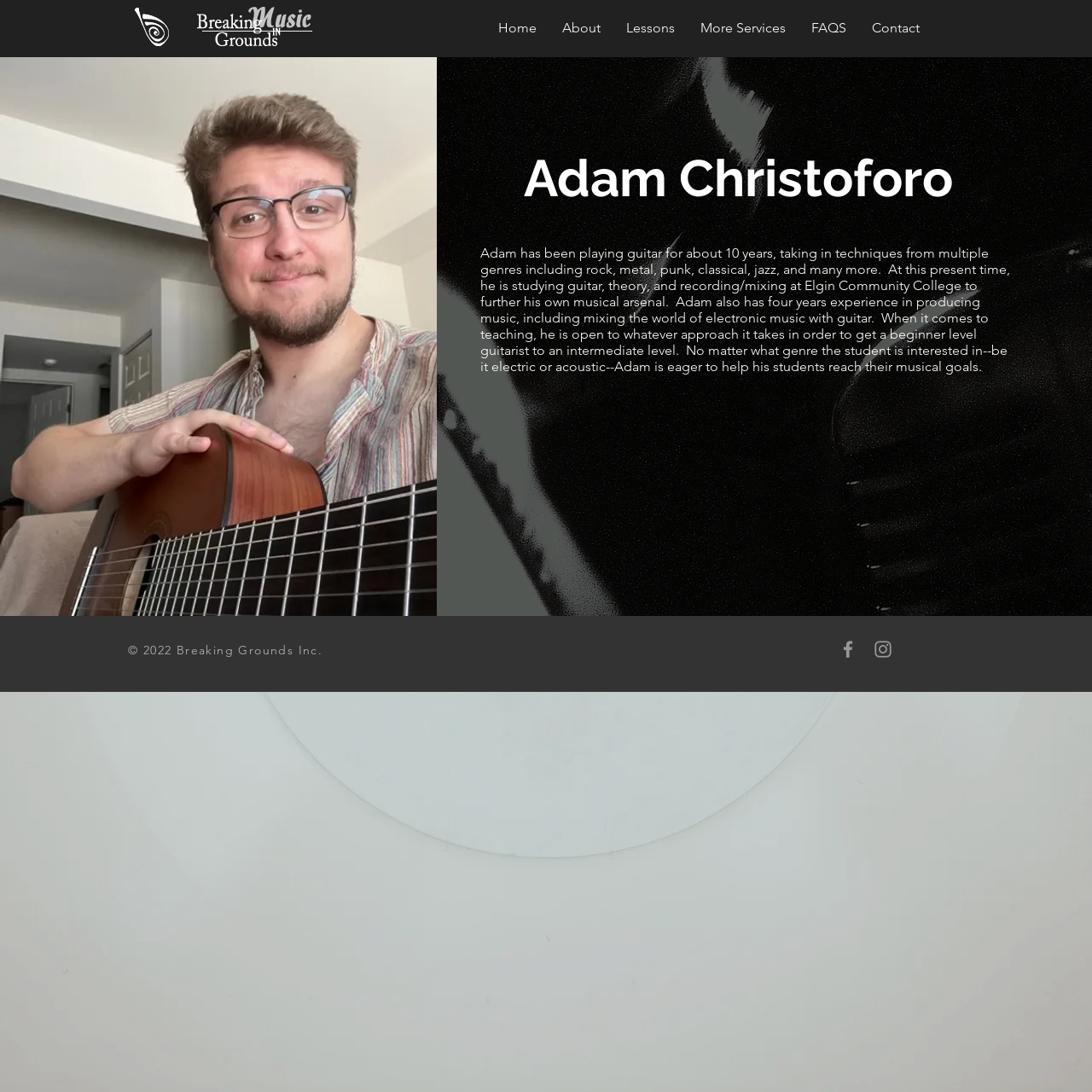What is the copyright year of this webpage? From the image, respond with a single word or brief phrase.

2022